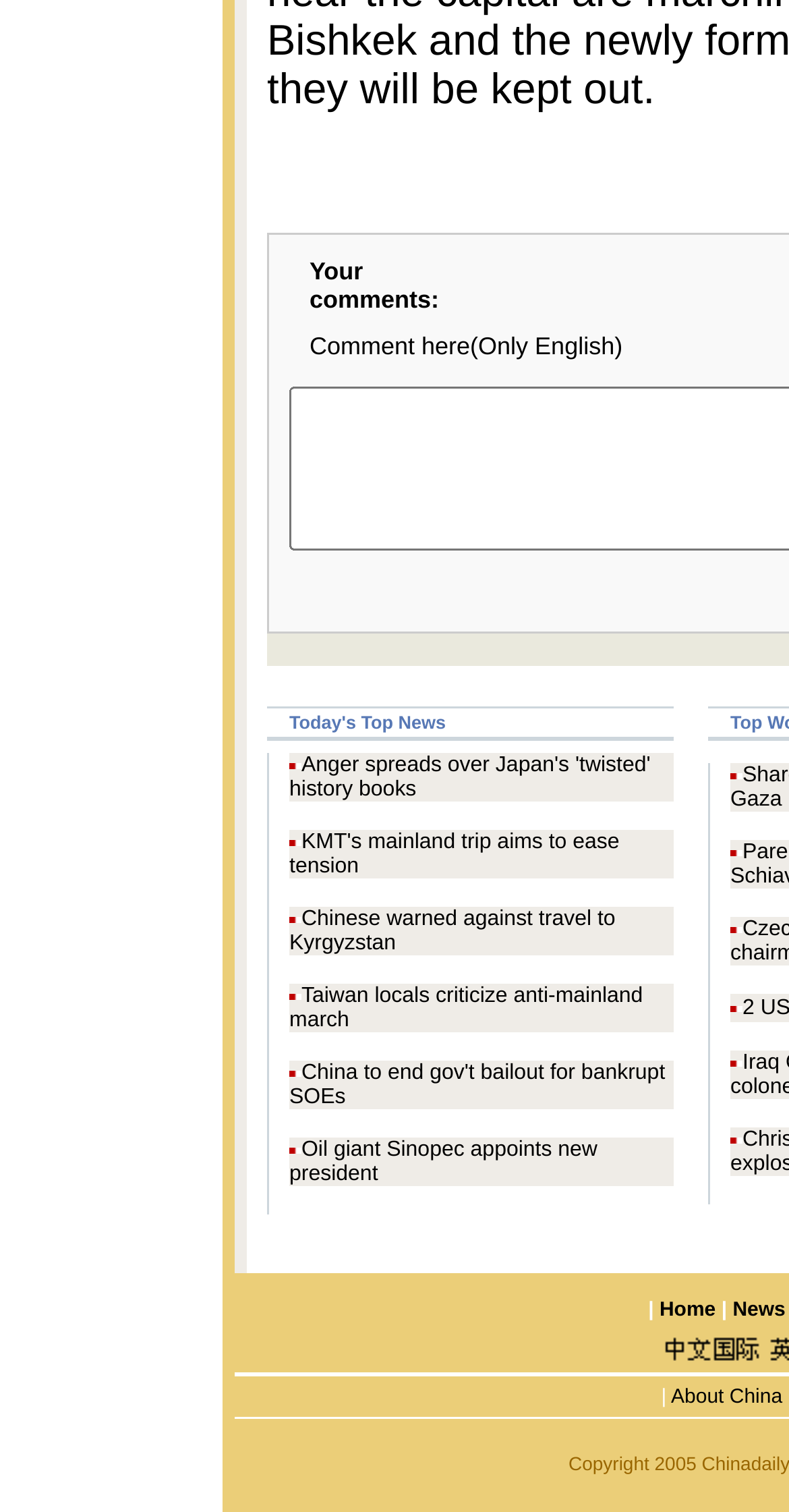How many news articles are displayed?
Answer the question with just one word or phrase using the image.

8